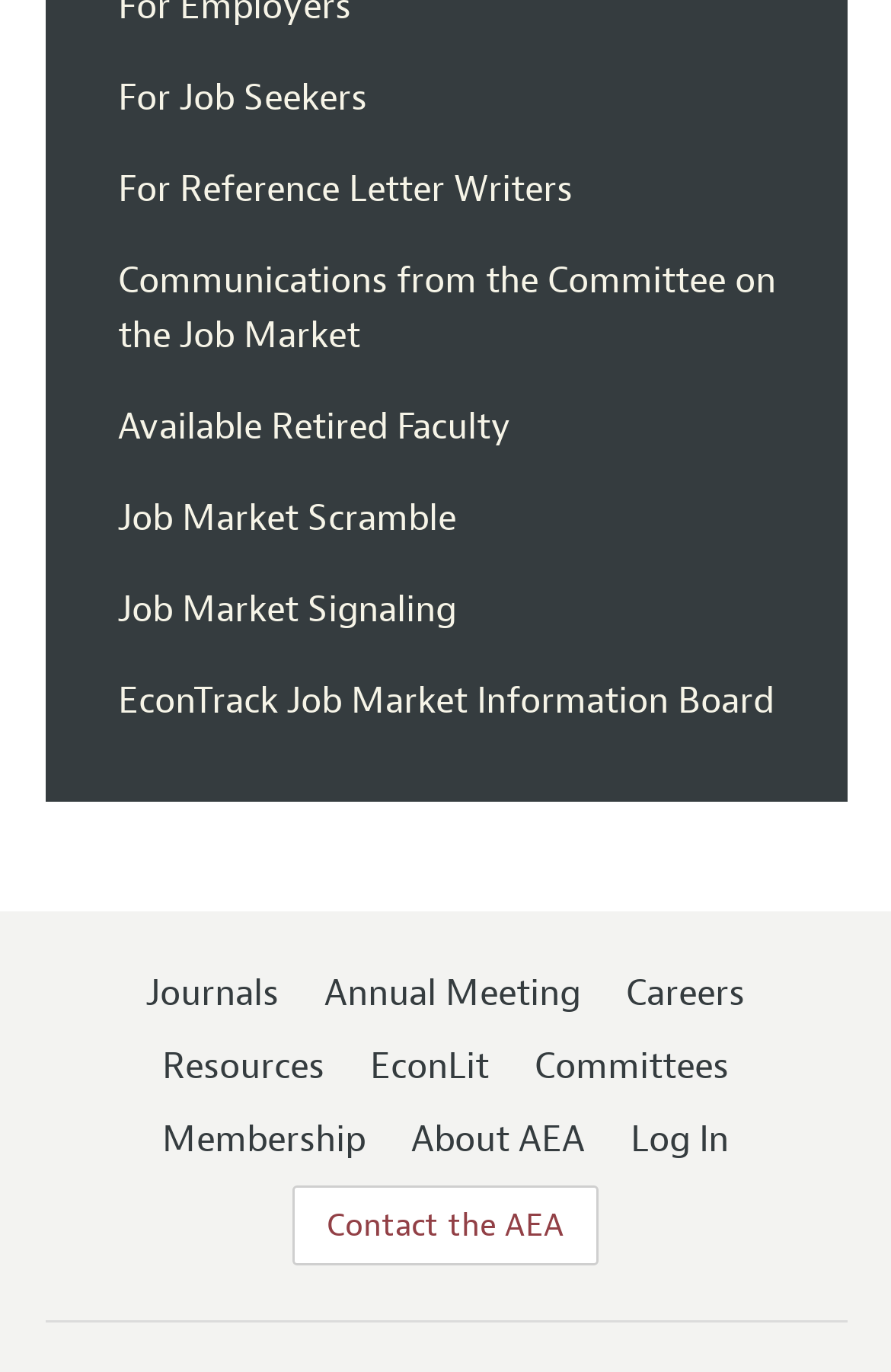Based on the element description, predict the bounding box coordinates (top-left x, top-left y, bottom-right x, bottom-right y) for the UI element in the screenshot: Log In

[0.708, 0.814, 0.818, 0.847]